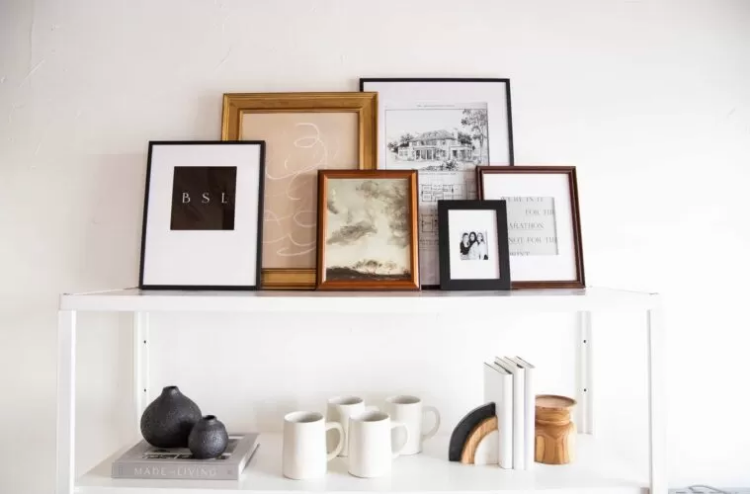Offer a detailed narrative of what is shown in the image.

The image features a thoughtfully arranged shelf showcasing a mix of framed artworks and decorative items, perfect for enhancing home decor. Prominently displayed are several framed pictures, each with distinct styles—some with modern designs, while others feature classic elements. Notable pieces include a black frame with the letters "BSL," and a golden-toned frame holding an abstract drawing. The backdrop presents a clean, minimalistic white wall, allowing the vibrant frames to stand out.

Beneath the artwork, the shelf is adorned with a selection of elegant ceramic mugs and books, contributing to the overall aesthetic. A black spherical vase adds a touch of sophistication, while the stacked circular wooden trays introduce a warm texture. This arrangement exemplifies practical yet stylish shelf styling, ideal for impressing guests and creating a cozy ambiance in any room. The setup demonstrates how to balance decorative and functional elements seamlessly, embodying the essence of modern home design.